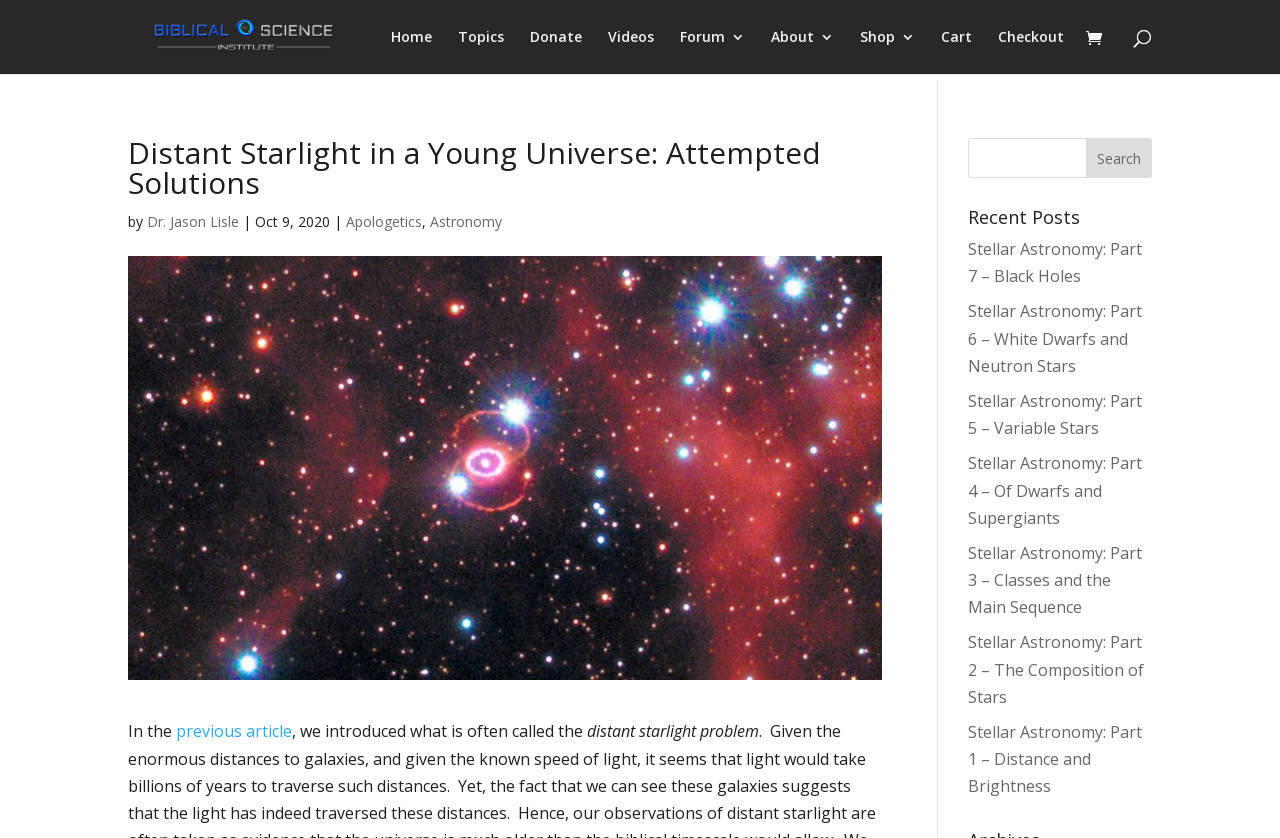Locate the UI element described by alt="Biblical Science Institute" in the provided webpage screenshot. Return the bounding box coordinates in the format (top-left x, top-left y, bottom-right x, bottom-right y), ensuring all values are between 0 and 1.

[0.103, 0.029, 0.282, 0.055]